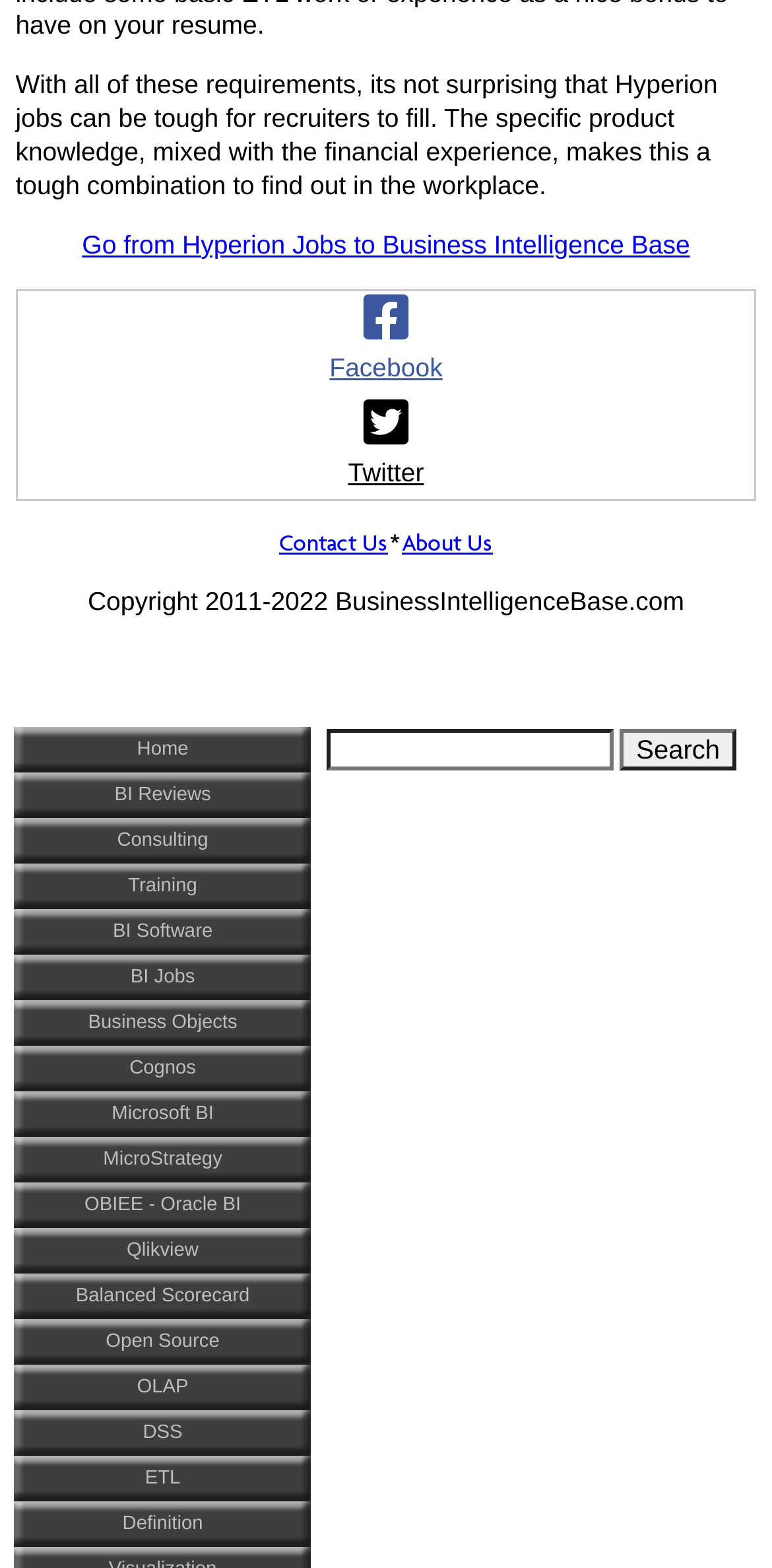Using the description: "Balanced Scorecard", determine the UI element's bounding box coordinates. Ensure the coordinates are in the format of four float numbers between 0 and 1, i.e., [left, top, right, bottom].

[0.018, 0.812, 0.403, 0.841]